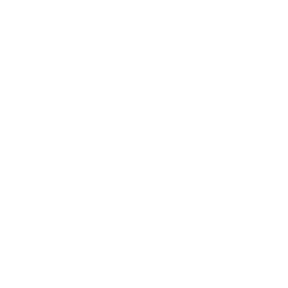Provide a comprehensive description of the image.

The image displays a stylish, minimalistic icon associated with an online book retailer, Riveting Books. This logo effectively captures the essence of the brand, likely featuring design elements that resonate with book lovers and the literary community. The use of clean lines and bold shapes may suggest a focus on quality and an appreciation for literature.

In the context of the website, this logo serves as a visual representation of Riveting Books, potentially guiding visitors to explore secondhand books and other literary offerings. The placement of this logo within a navigation region emphasizes its importance in establishing brand identity and inviting user engagement.